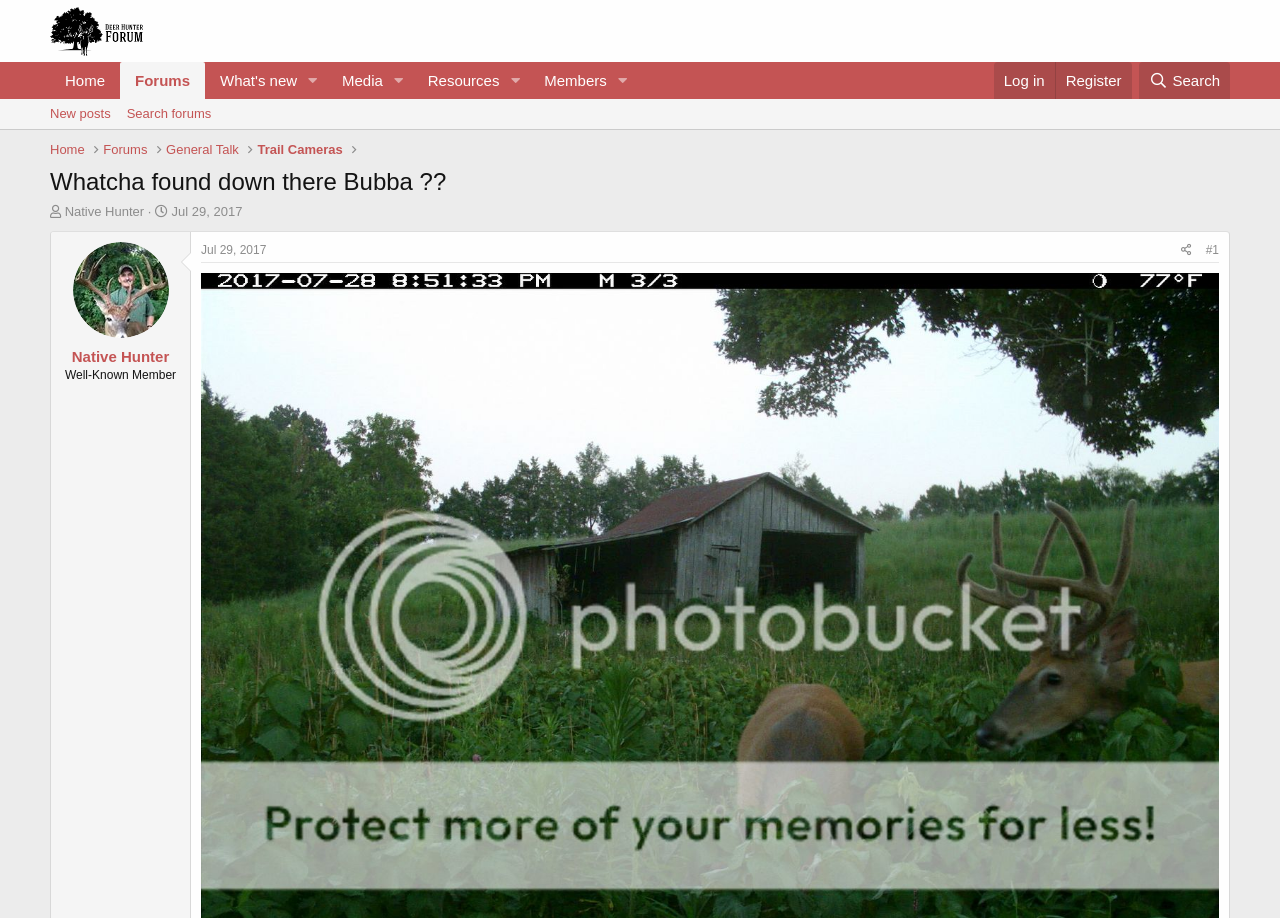How many buttons with popup menus are there?
Provide an in-depth answer to the question, covering all aspects.

I searched for buttons with the property 'hasPopup: menu' and found 5 buttons with this property, which are 'Toggle expanded' buttons next to 'What's new', 'Media', 'Resources', 'Members', and 'Search'.